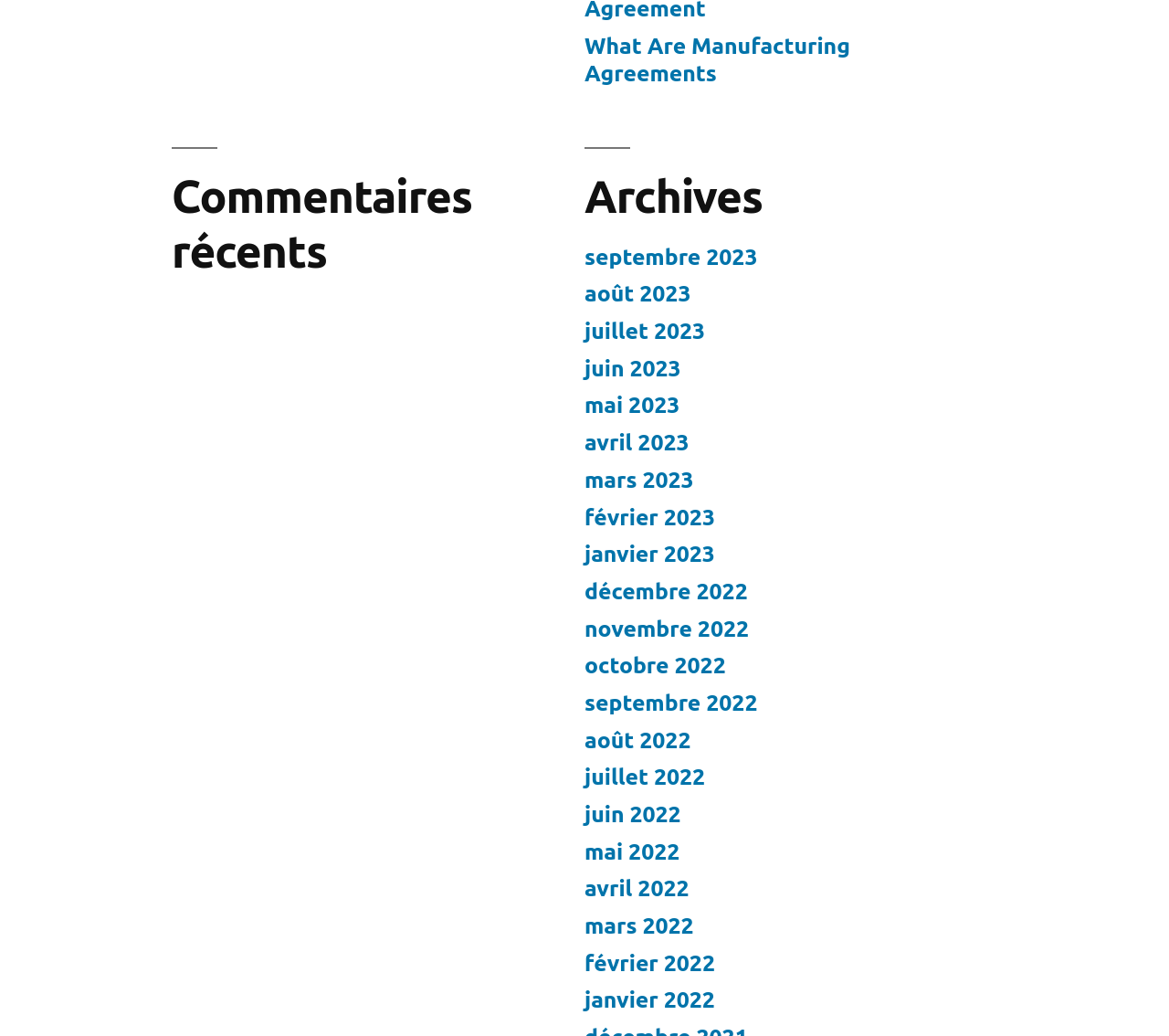Please identify the bounding box coordinates of the clickable area that will fulfill the following instruction: "Learn about Hotel Accommodation and Online Booking". The coordinates should be in the format of four float numbers between 0 and 1, i.e., [left, top, right, bottom].

None